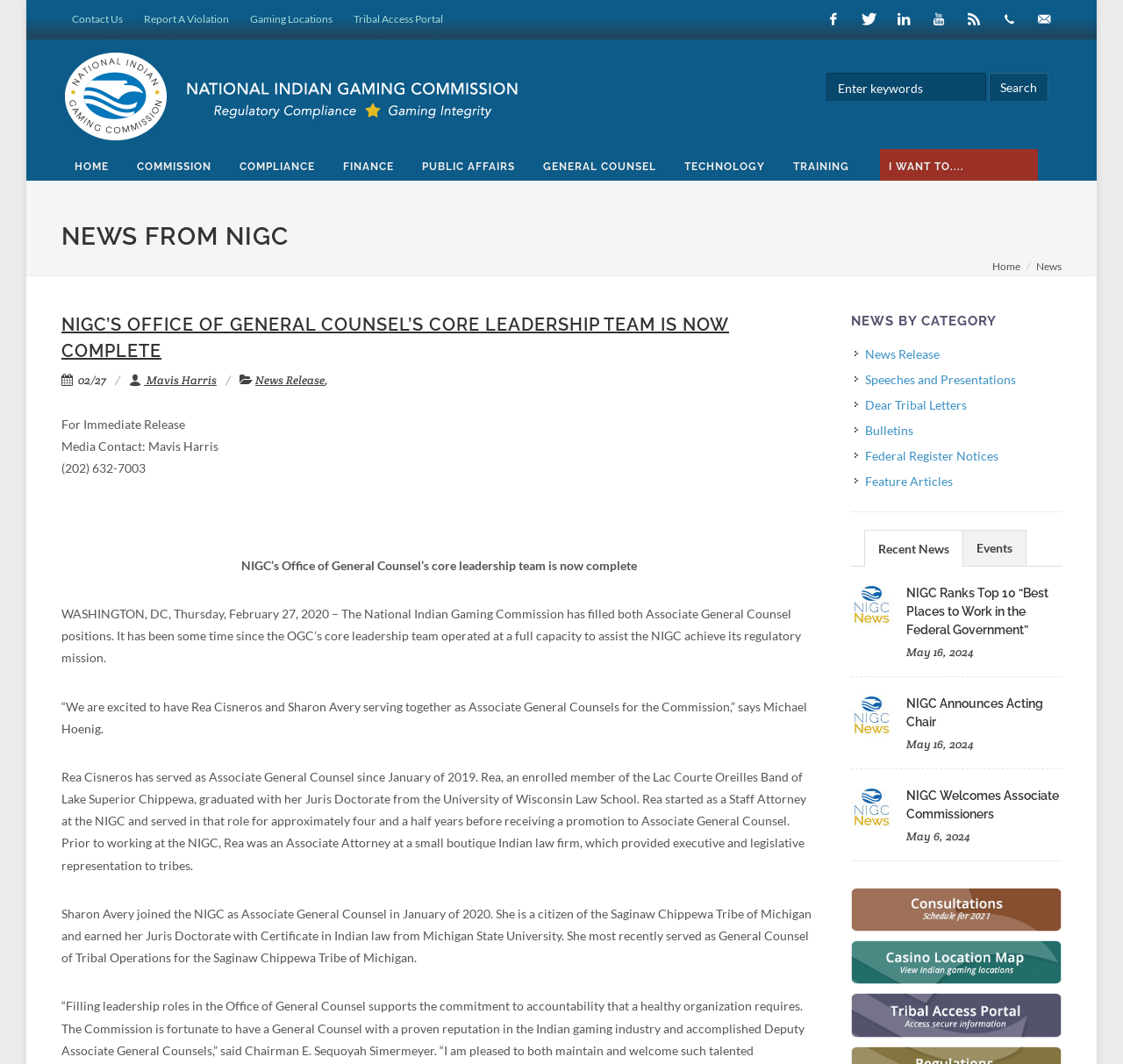Using the details in the image, give a detailed response to the question below:
How many categories are there for news on the webpage?

I found a section on the webpage labeled 'NEWS BY CATEGORY' with 7 links to different categories, including News Release, Speeches and Presentations, Dear Tribal Letters, Bulletins, Federal Register Notices, and Feature Articles. This suggests that there are 7 categories for news on the webpage.